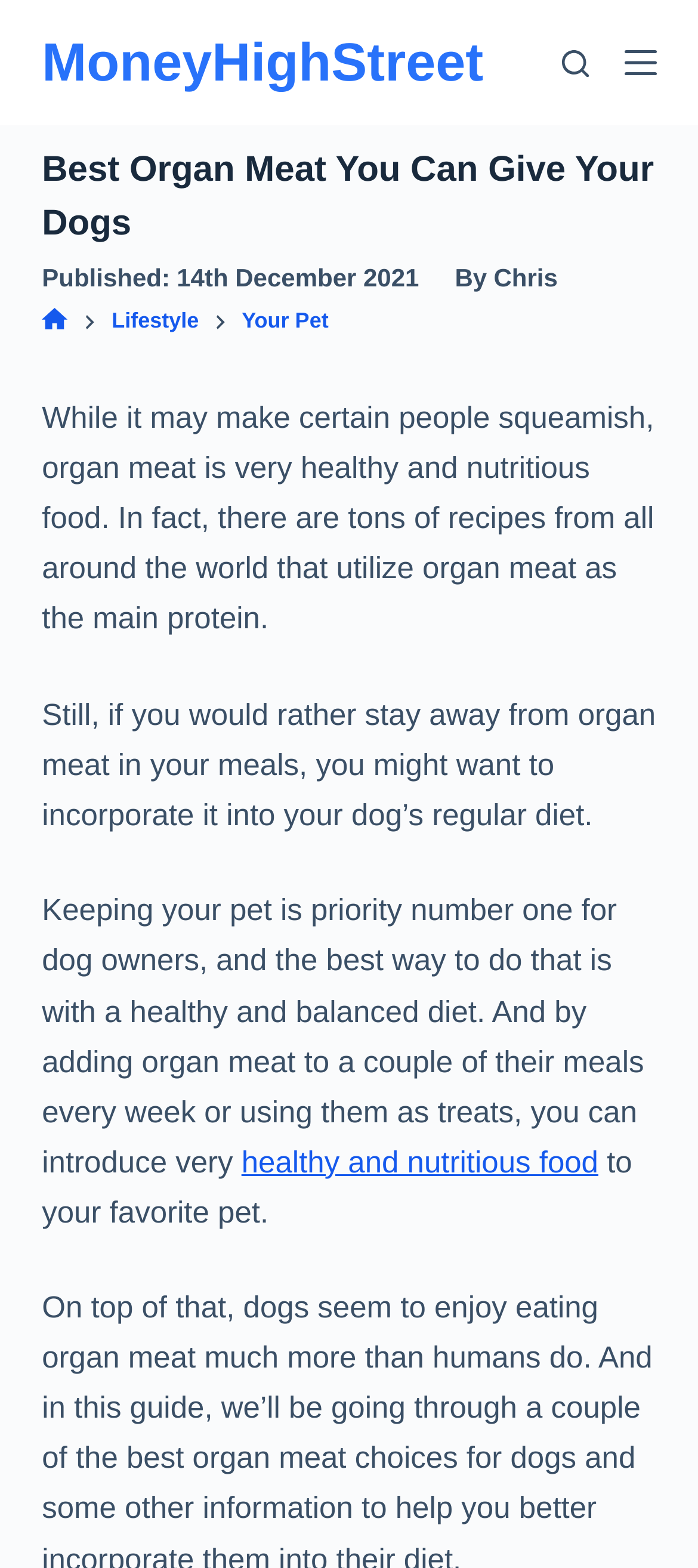Locate the bounding box coordinates of the clickable part needed for the task: "learn more about 'healthy and nutritious food'".

[0.346, 0.73, 0.857, 0.752]